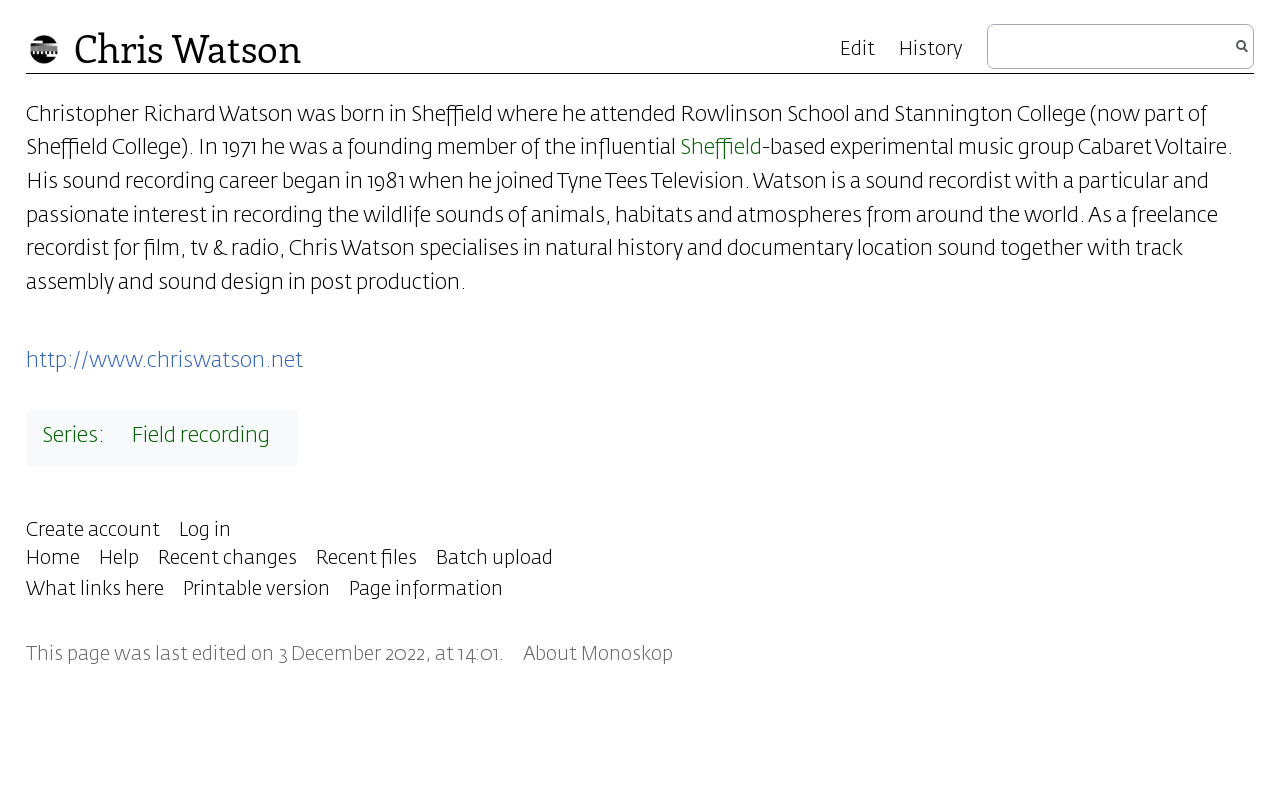What is the name of the college Chris Watson attended?
Ensure your answer is thorough and detailed.

Based on the webpage content, Chris Watson attended Rowlinson School and Stannington College (now part of Sheffield College).